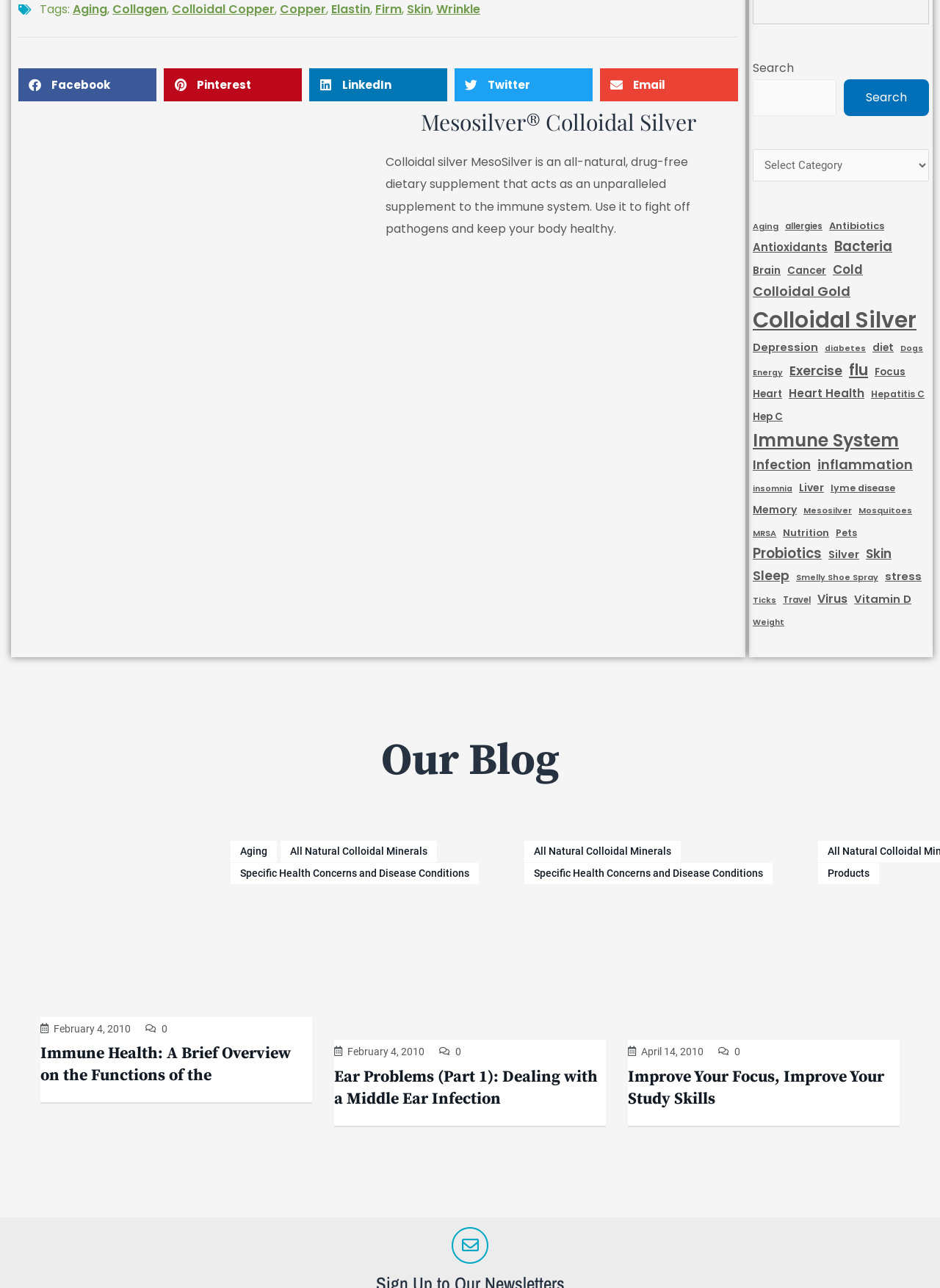Please specify the bounding box coordinates in the format (top-left x, top-left y, bottom-right x, bottom-right y), with values ranging from 0 to 1. Identify the bounding box for the UI component described as follows: Aging

[0.077, 0.001, 0.114, 0.014]